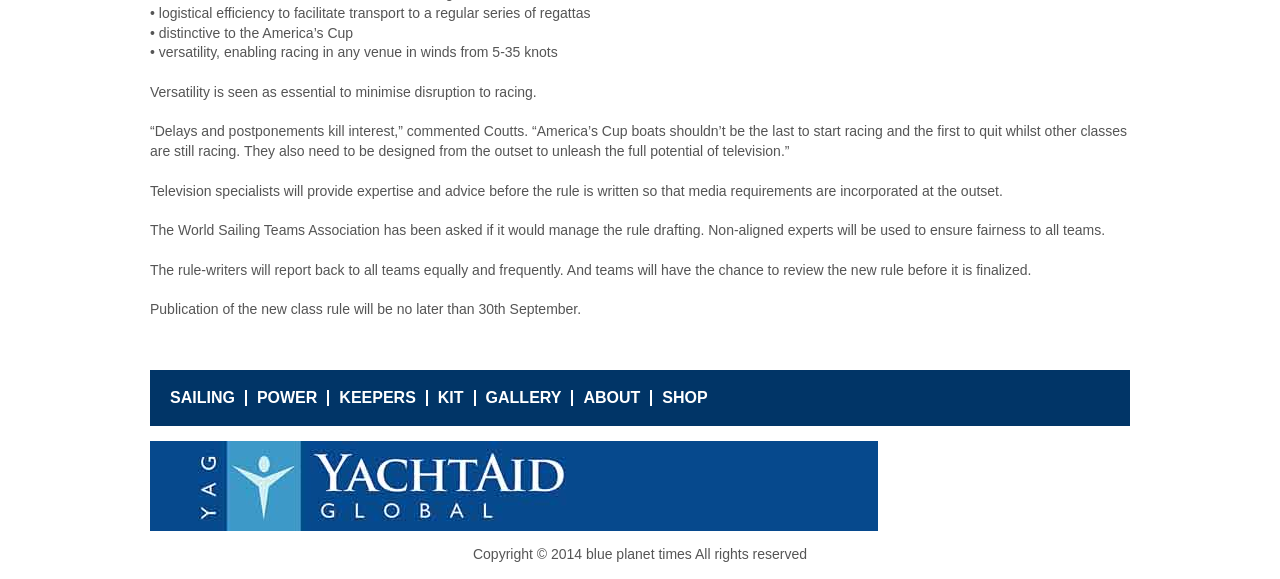Who will provide expertise for television requirements?
Based on the screenshot, provide your answer in one word or phrase.

Television specialists